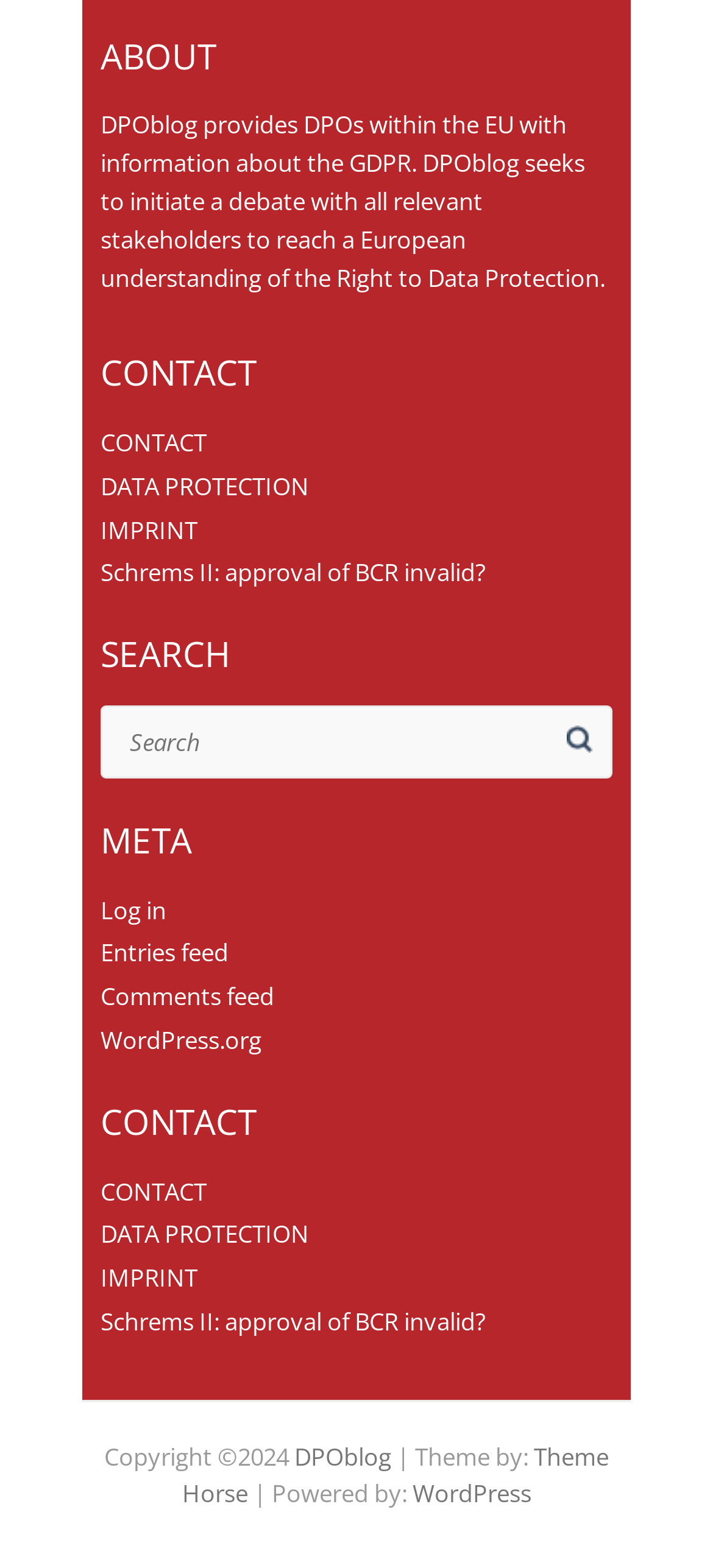Show me the bounding box coordinates of the clickable region to achieve the task as per the instruction: "go to contact page".

[0.141, 0.272, 0.29, 0.293]